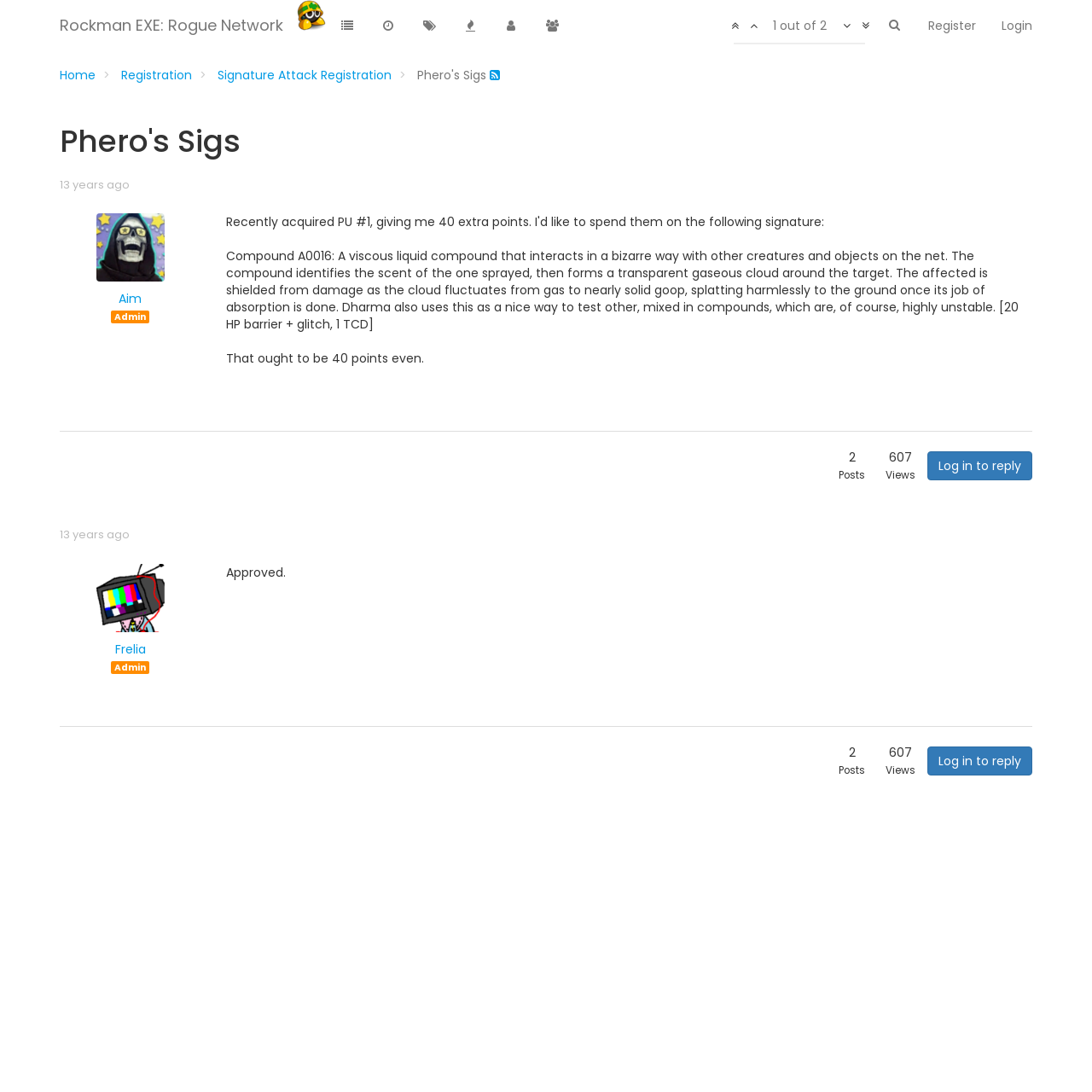Locate the bounding box coordinates of the element you need to click to accomplish the task described by this instruction: "View signature attack registration".

[0.199, 0.061, 0.359, 0.077]